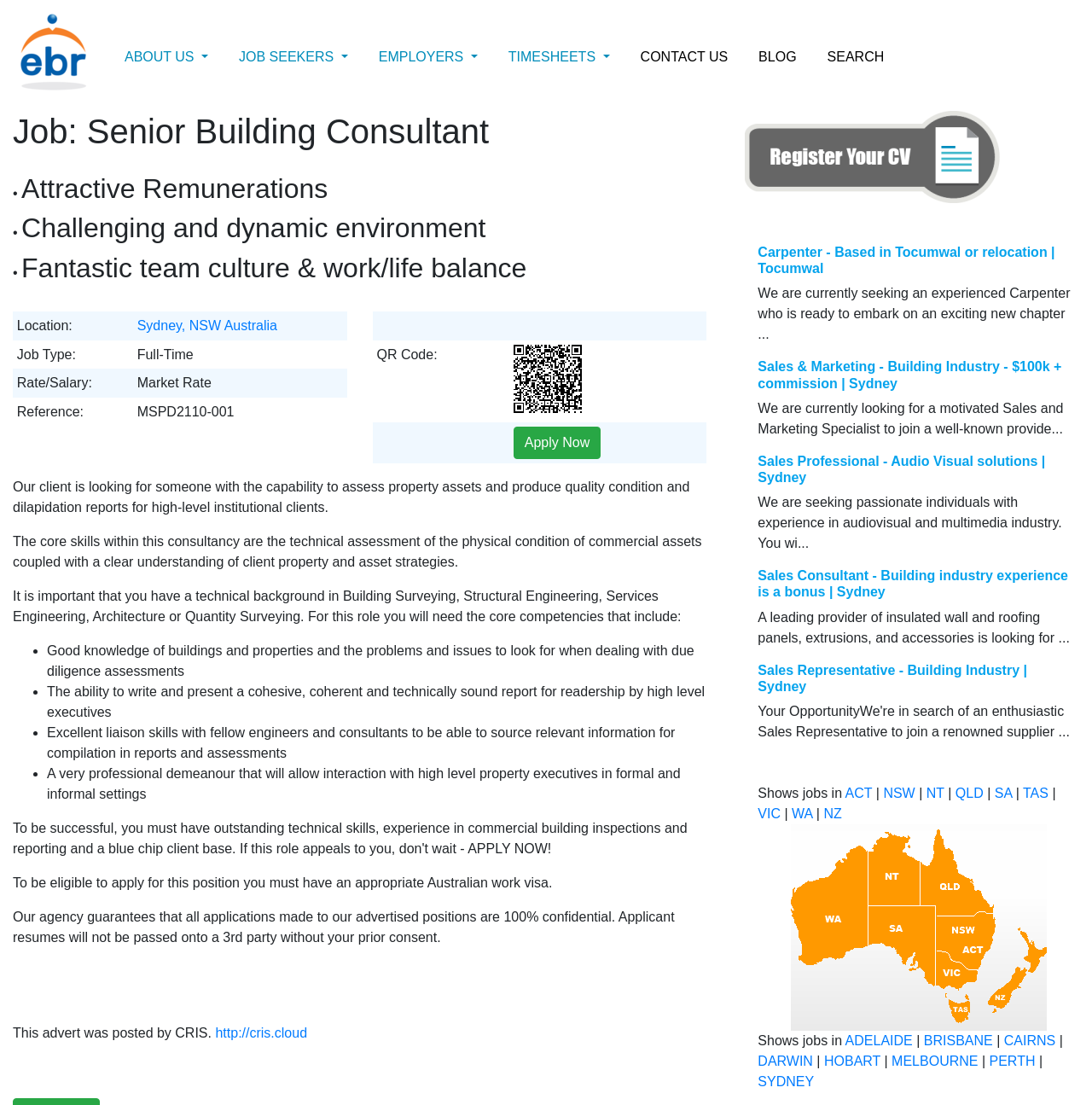Please answer the following question using a single word or phrase: 
What is the job title of the current job posting?

Senior Building Consultant